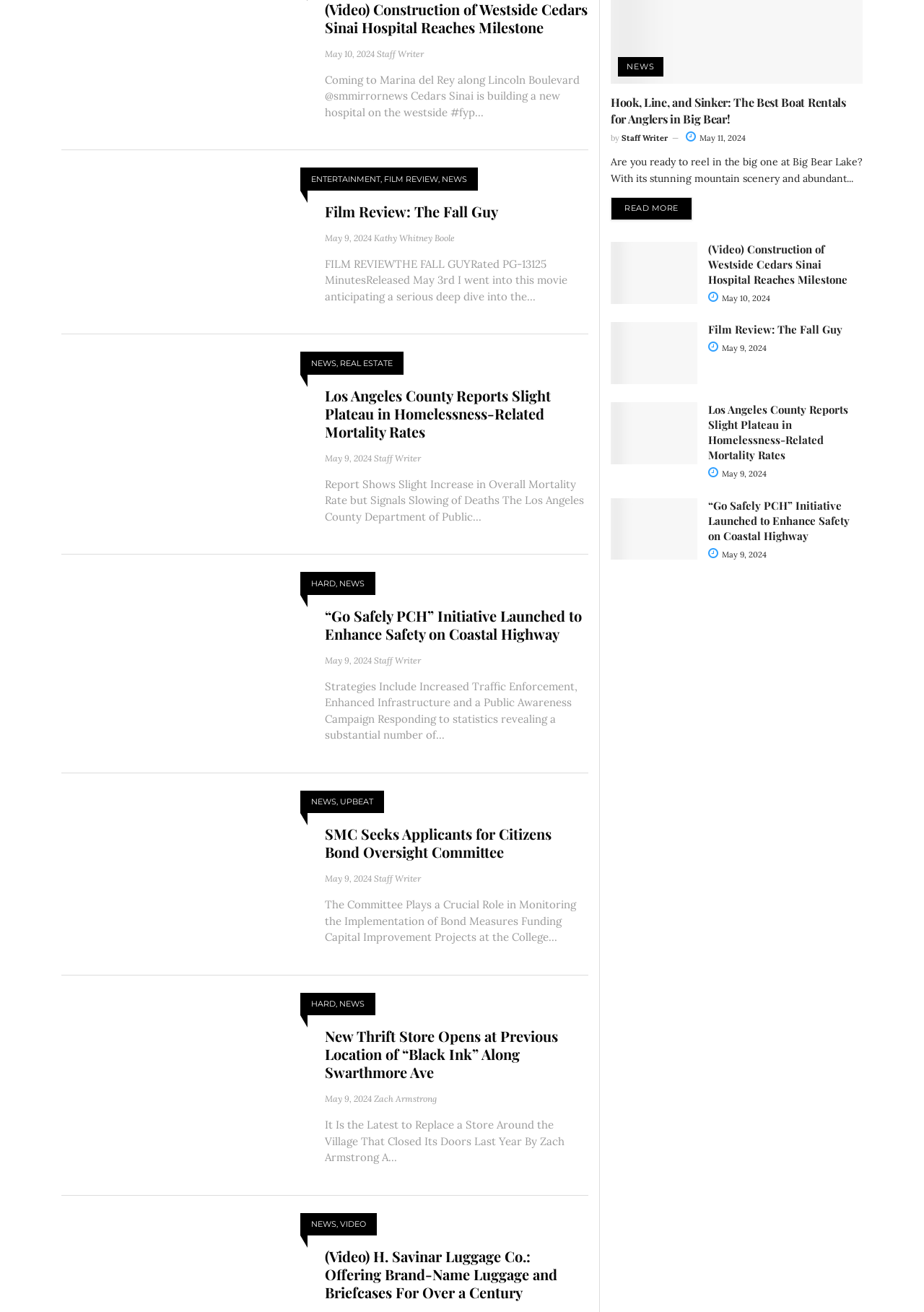Bounding box coordinates are specified in the format (top-left x, top-left y, bottom-right x, bottom-right y). All values are floating point numbers bounded between 0 and 1. Please provide the bounding box coordinate of the region this sentence describes: Staff Writer

[0.408, 0.037, 0.459, 0.045]